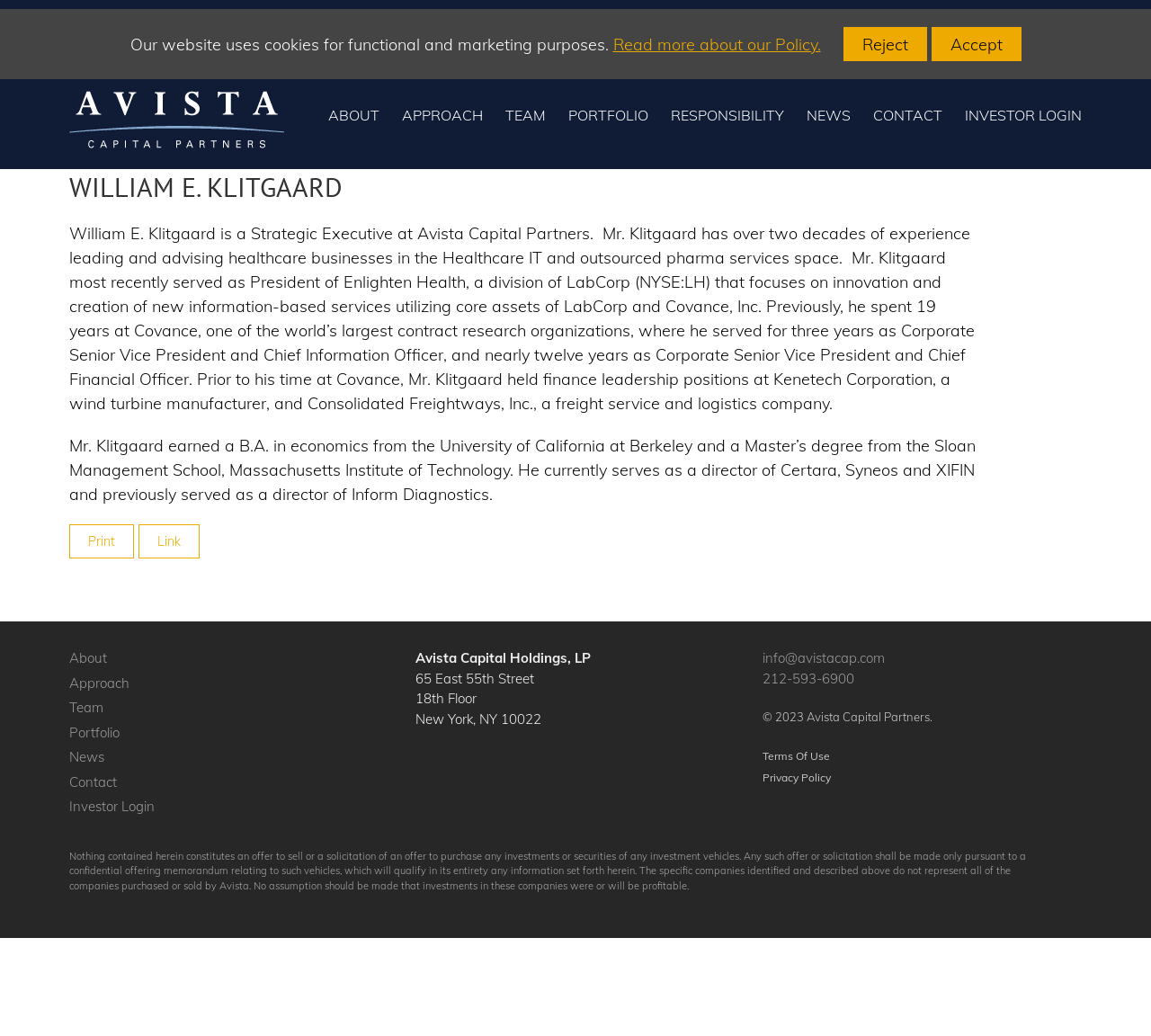For the following element description, predict the bounding box coordinates in the format (top-left x, top-left y, bottom-right x, bottom-right y). All values should be floating point numbers between 0 and 1. Description: Terms of Use

[0.662, 0.723, 0.721, 0.736]